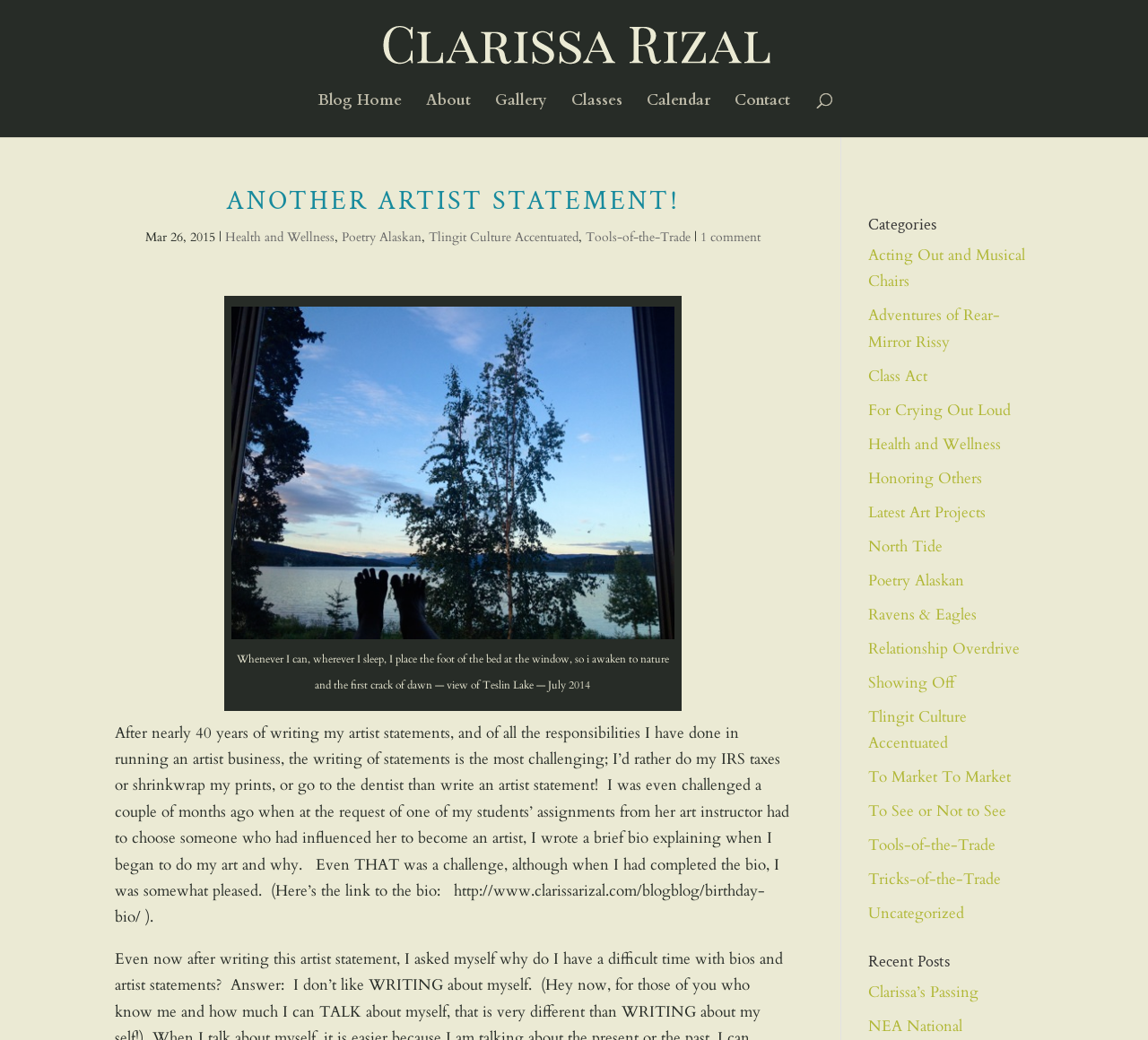Please identify the bounding box coordinates of the clickable region that I should interact with to perform the following instruction: "read about health and wellness". The coordinates should be expressed as four float numbers between 0 and 1, i.e., [left, top, right, bottom].

[0.196, 0.22, 0.291, 0.236]